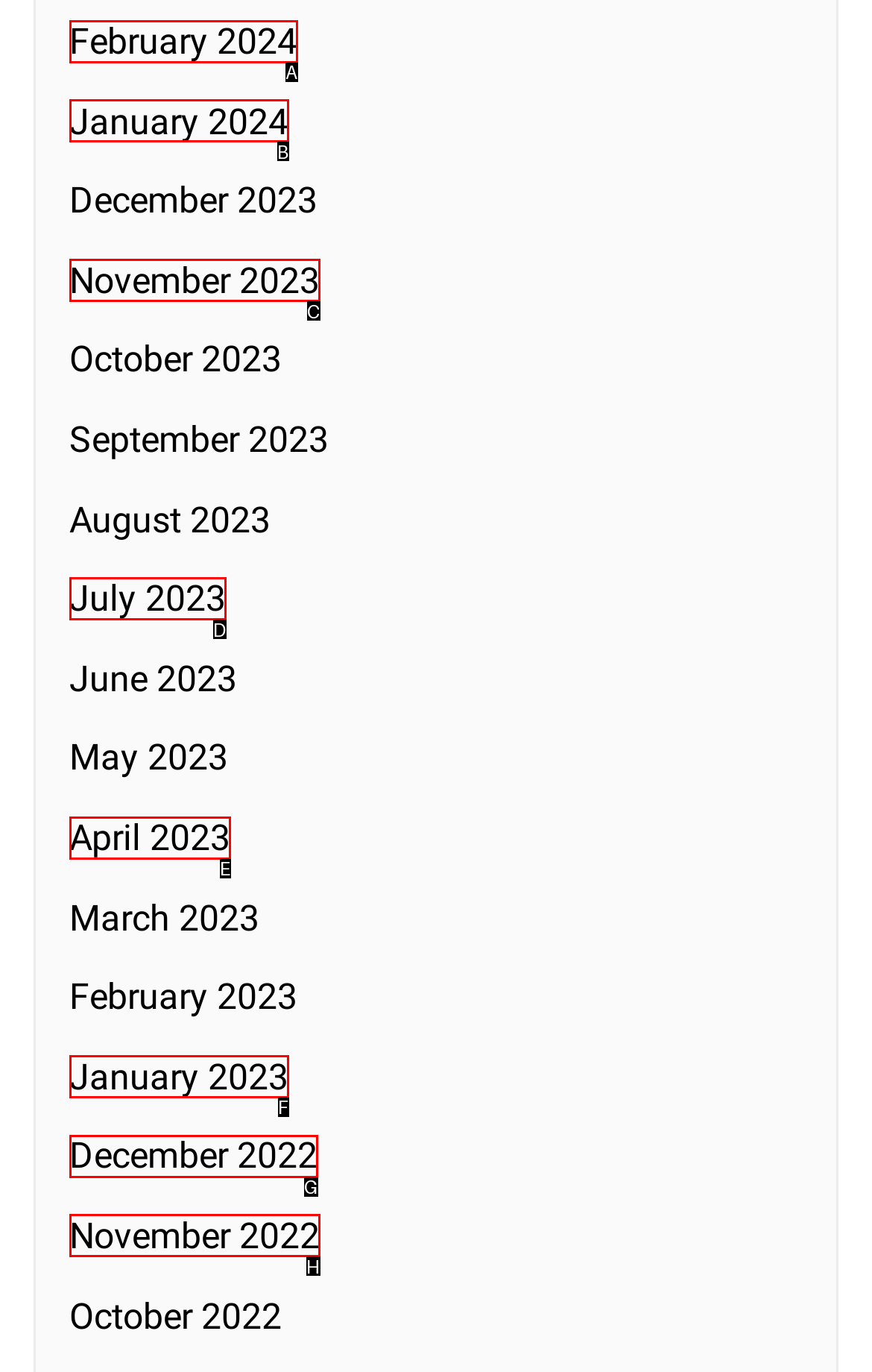Determine which HTML element fits the description: April 2023. Answer with the letter corresponding to the correct choice.

E